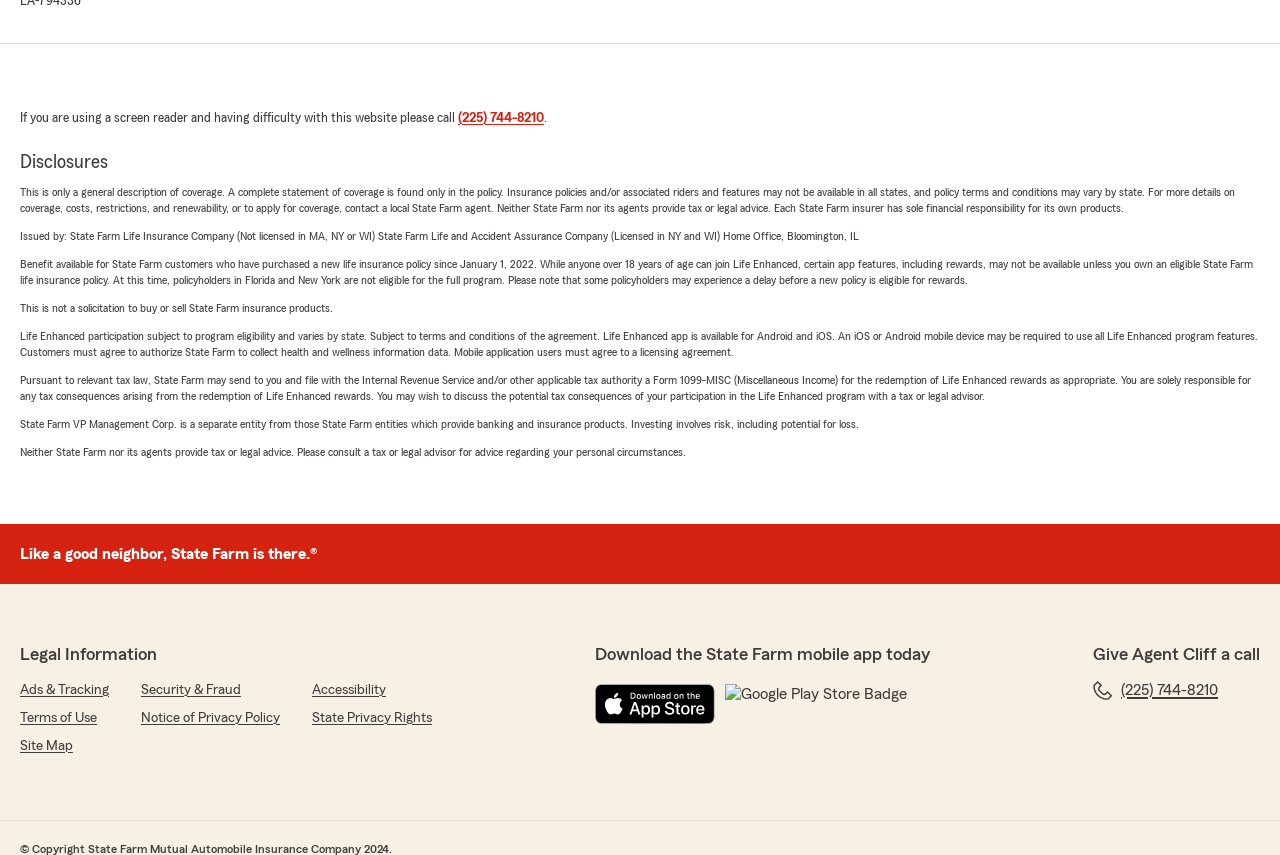Indicate the bounding box coordinates of the element that must be clicked to execute the instruction: "Learn about Disclosures". The coordinates should be given as four float numbers between 0 and 1, i.e., [left, top, right, bottom].

[0.016, 0.173, 0.984, 0.206]